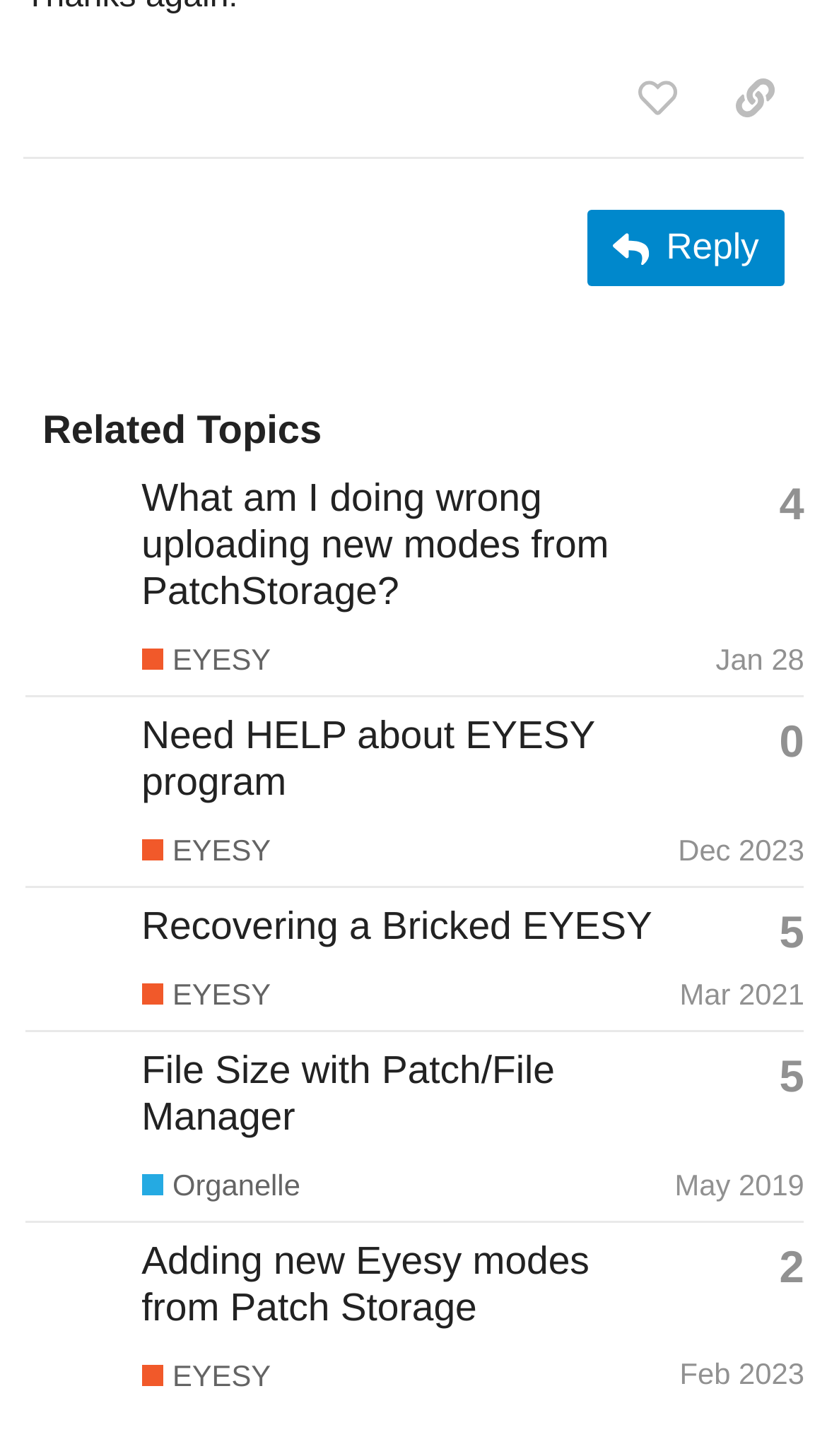Please locate the clickable area by providing the bounding box coordinates to follow this instruction: "Reply to the post".

[0.711, 0.145, 0.949, 0.197]